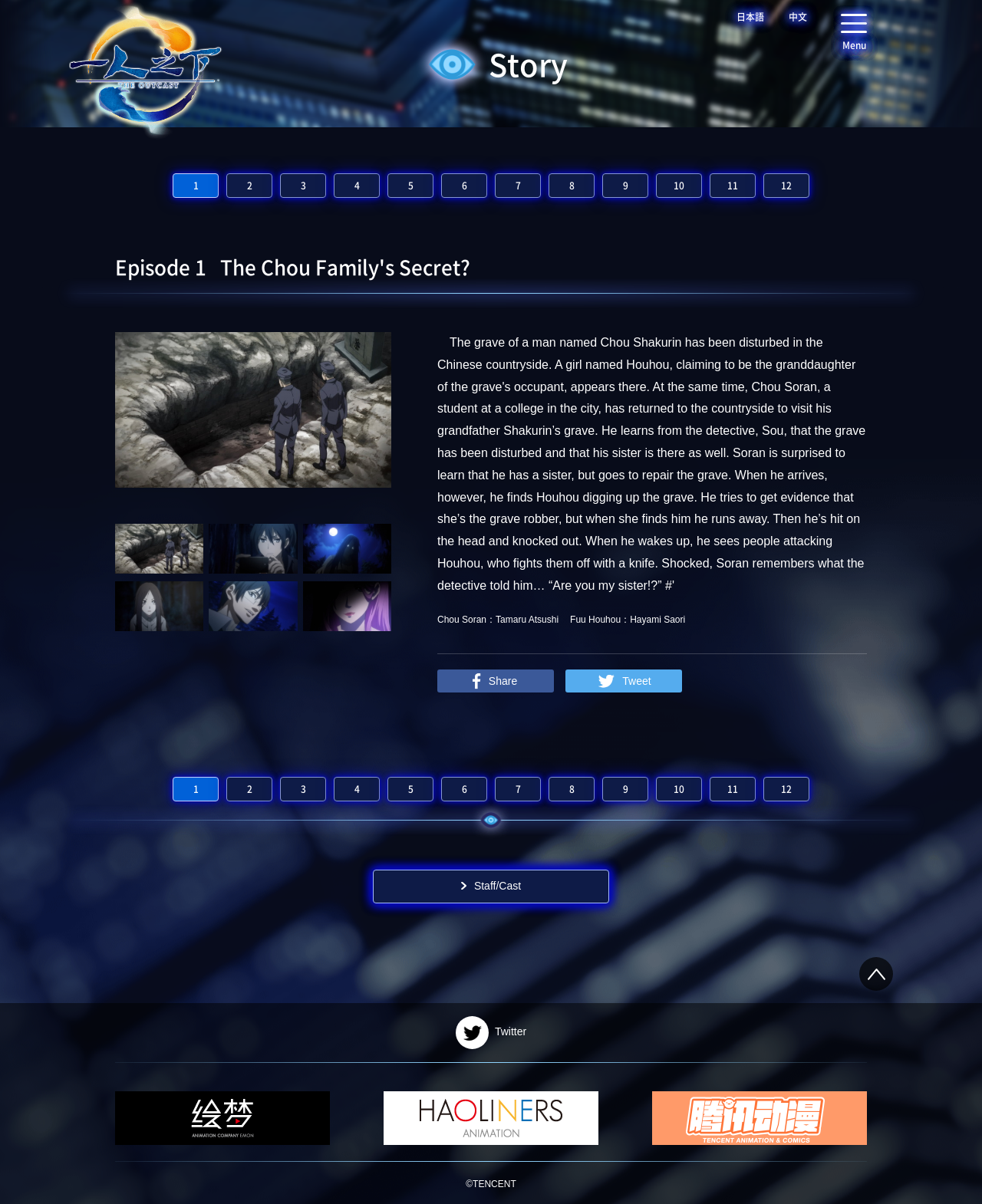What is the language of the webpage?
Please provide a detailed and comprehensive answer to the question.

The language of the webpage is Japanese, as indicated by the '日本語' link at the top of the webpage.